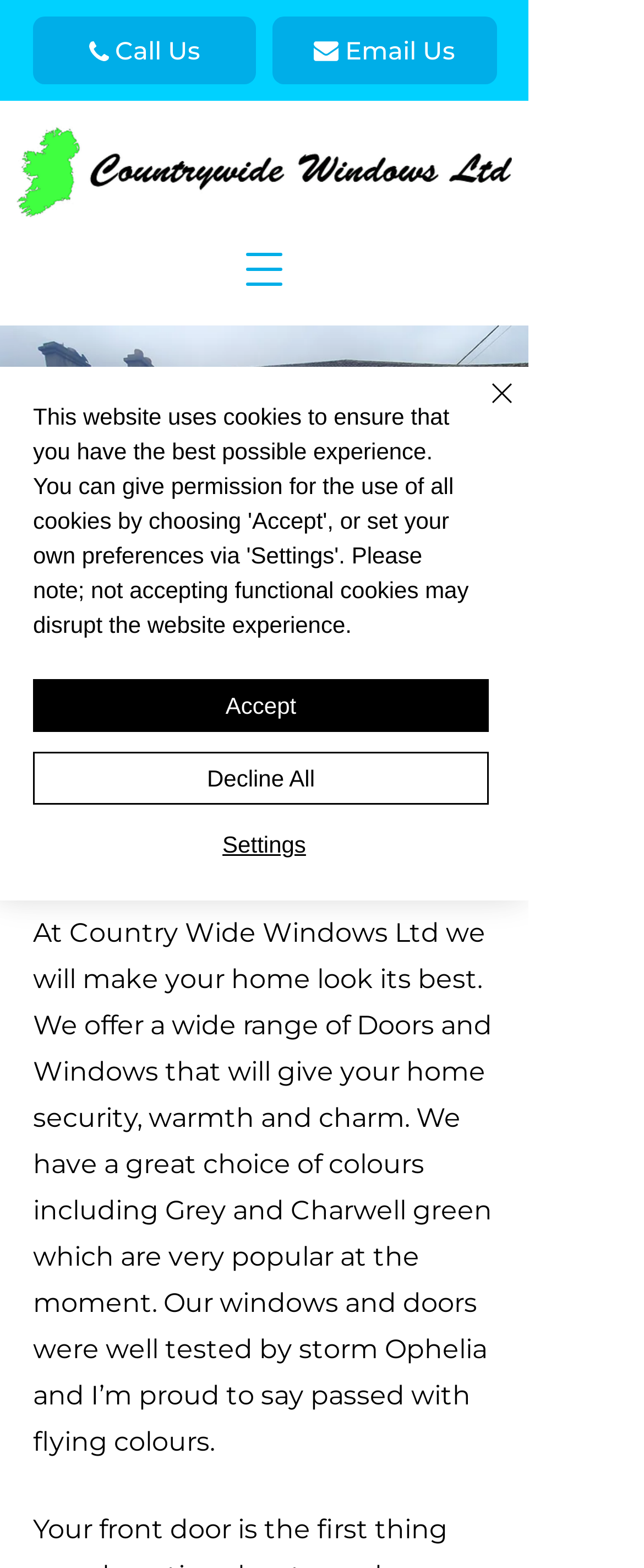Find the bounding box coordinates of the element to click in order to complete this instruction: "Click the 'Facebook' link". The bounding box coordinates must be four float numbers between 0 and 1, denoted as [left, top, right, bottom].

[0.547, 0.512, 0.821, 0.574]